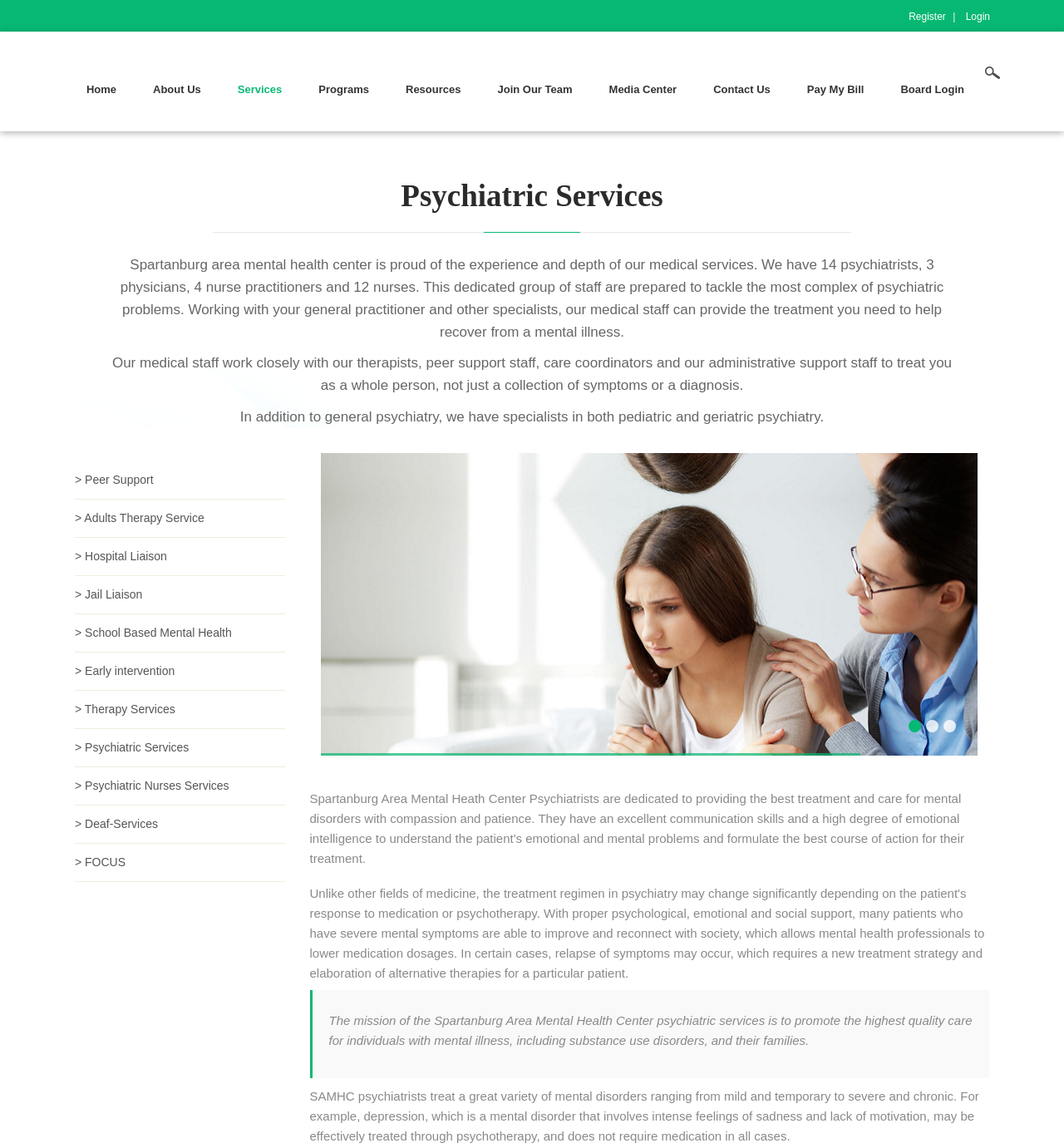Determine the bounding box coordinates of the clickable element necessary to fulfill the instruction: "Open Search". Provide the coordinates as four float numbers within the 0 to 1 range, i.e., [left, top, right, bottom].

[0.922, 0.053, 0.944, 0.073]